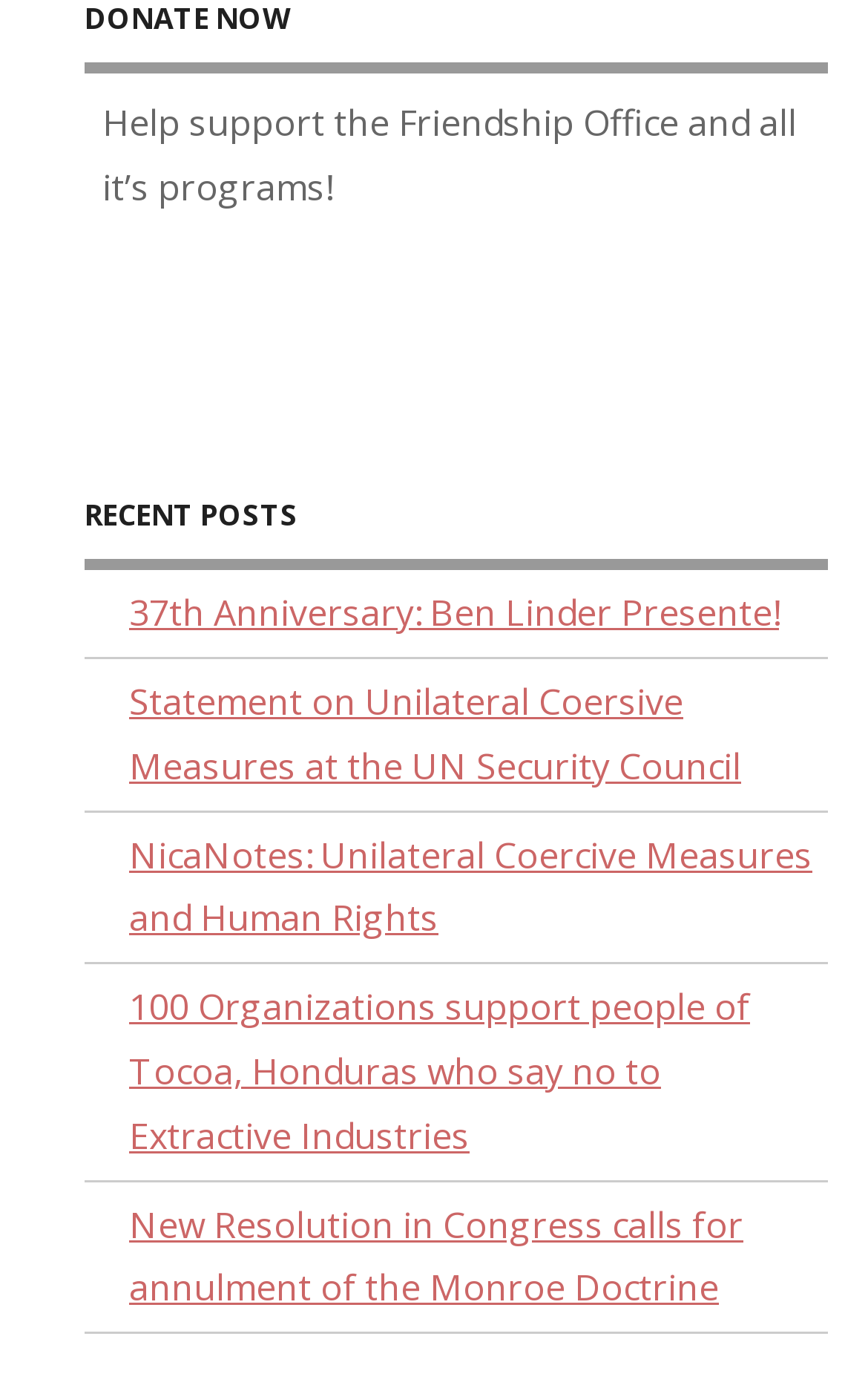Provide a brief response to the question using a single word or phrase: 
What type of content is listed under 'RECENT POSTS'?

News articles or blog posts